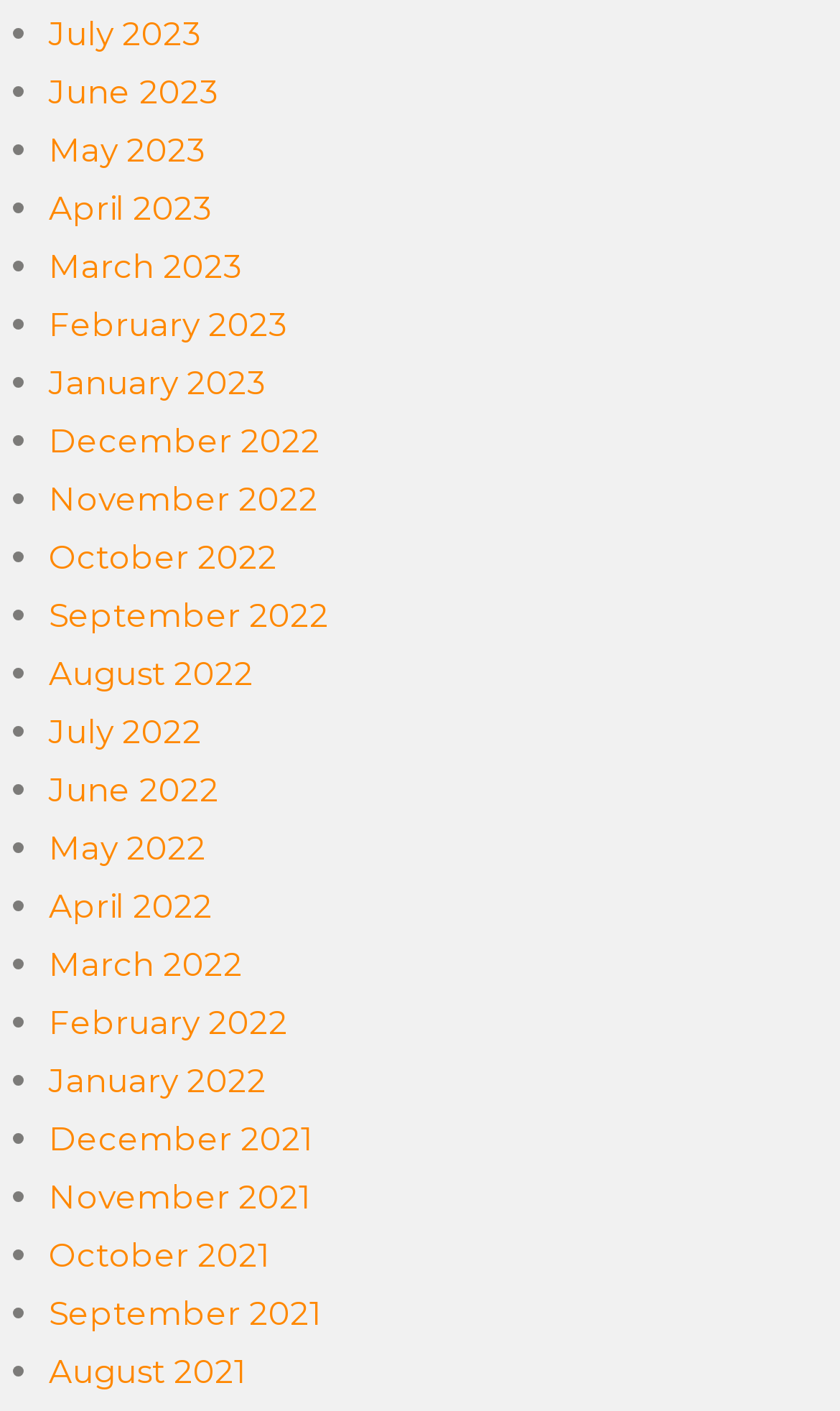Please identify the bounding box coordinates of the element's region that needs to be clicked to fulfill the following instruction: "View July 2023". The bounding box coordinates should consist of four float numbers between 0 and 1, i.e., [left, top, right, bottom].

[0.058, 0.009, 0.24, 0.038]